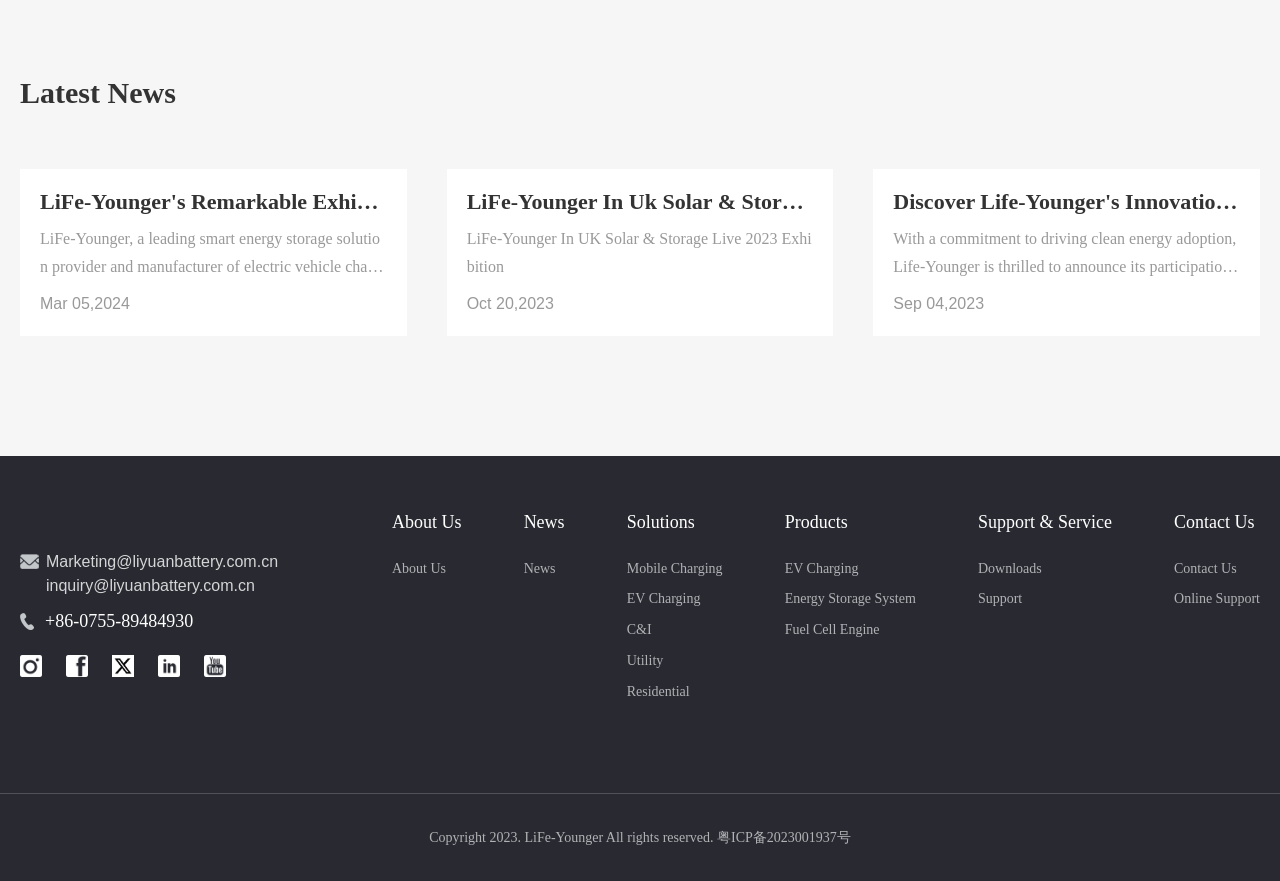What is the last section on the webpage?
From the image, provide a succinct answer in one word or a short phrase.

Copyright information